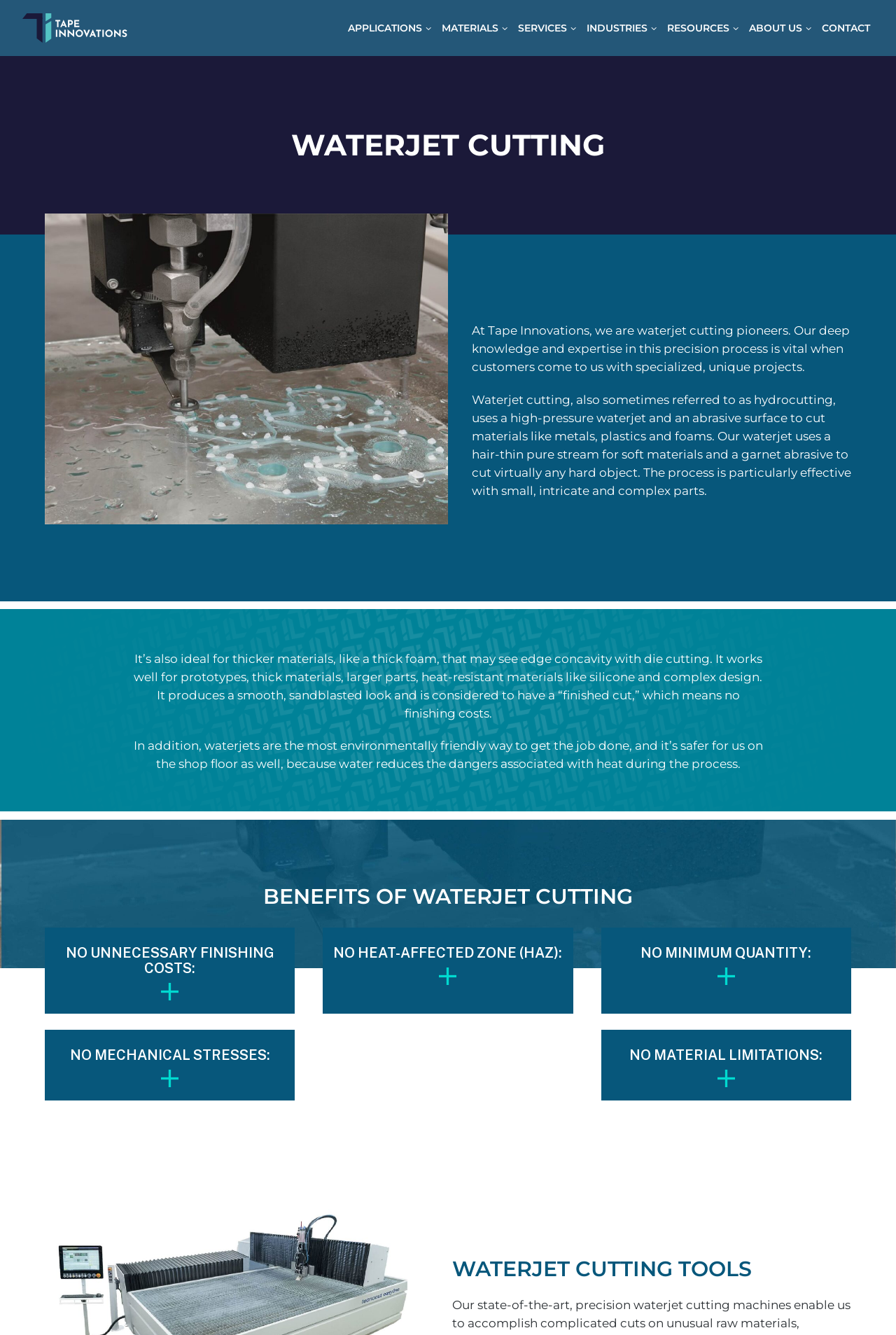Write an extensive caption that covers every aspect of the webpage.

The webpage is about waterjet cutting and its applications, provided by Tape Innovations. At the top-left corner, there is a link and an image, both labeled "Tape Innovations". Below this, there is a header section with a prominent heading "WATERJET CUTTING" in the middle. 

To the right of the header, there is a figure, which is not described. Below the header, there are four paragraphs of text that describe waterjet cutting, its process, and its benefits. The first paragraph introduces Tape Innovations as waterjet cutting pioneers. The second paragraph explains the waterjet cutting process, while the third and fourth paragraphs highlight its advantages, such as being environmentally friendly and producing a smooth finish.

Below these paragraphs, there is a section with a heading "BENEFITS OF WATERJET CUTTING". This section contains four buttons, each with a brief description of a benefit, such as "NO UNNECESSARY FINISHING COSTS" and "NO HEAT-AFFECTED ZONE (HAZ)". Each button has an "Open" image next to it. 

At the bottom of the page, there is a heading "WATERJET CUTTING TOOLS", but it does not have any accompanying text or images. Overall, the webpage provides an introduction to waterjet cutting and its benefits, with a focus on the services offered by Tape Innovations.